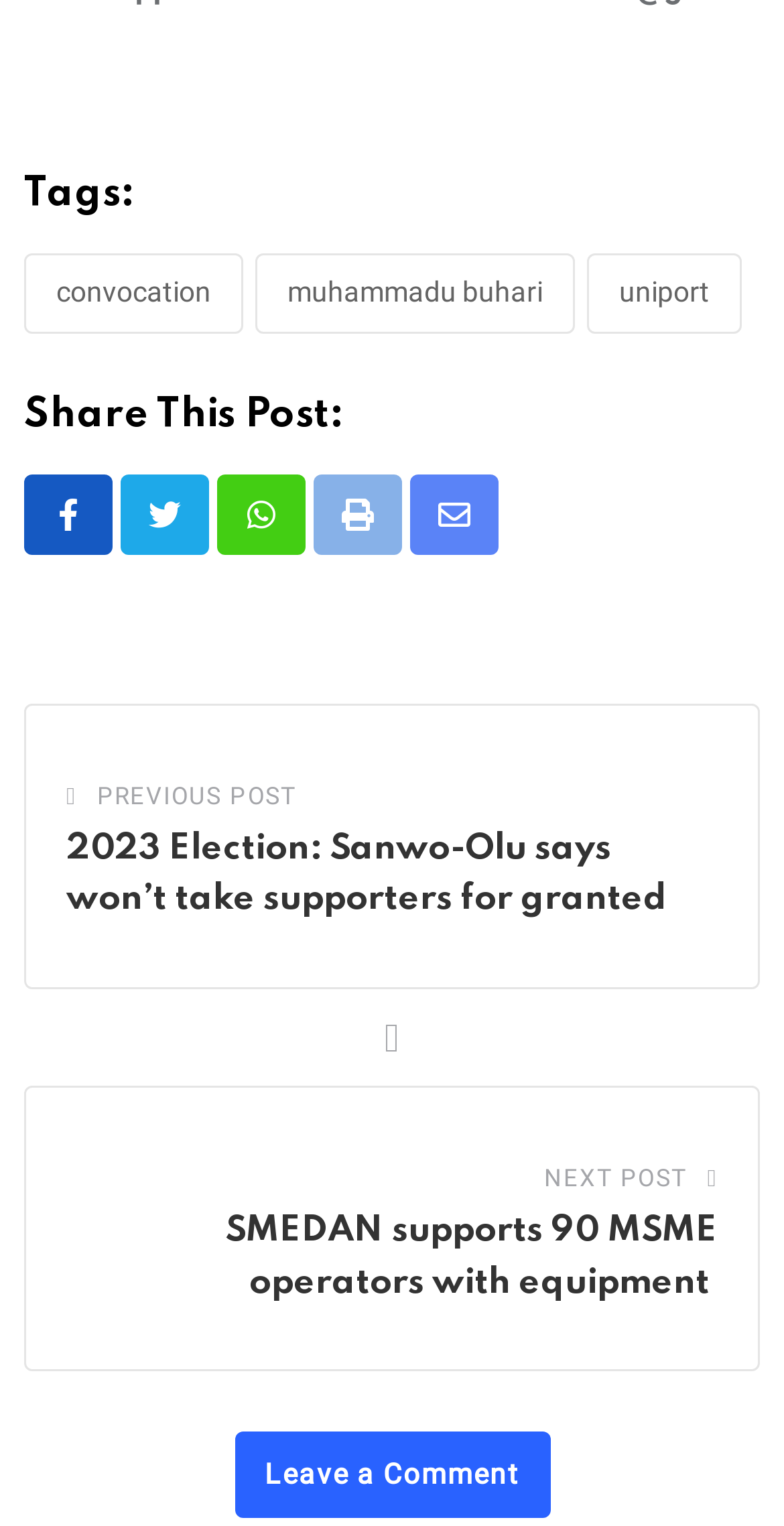Determine the bounding box coordinates of the region to click in order to accomplish the following instruction: "Click on the 'convocation' tag". Provide the coordinates as four float numbers between 0 and 1, specifically [left, top, right, bottom].

[0.031, 0.166, 0.31, 0.218]